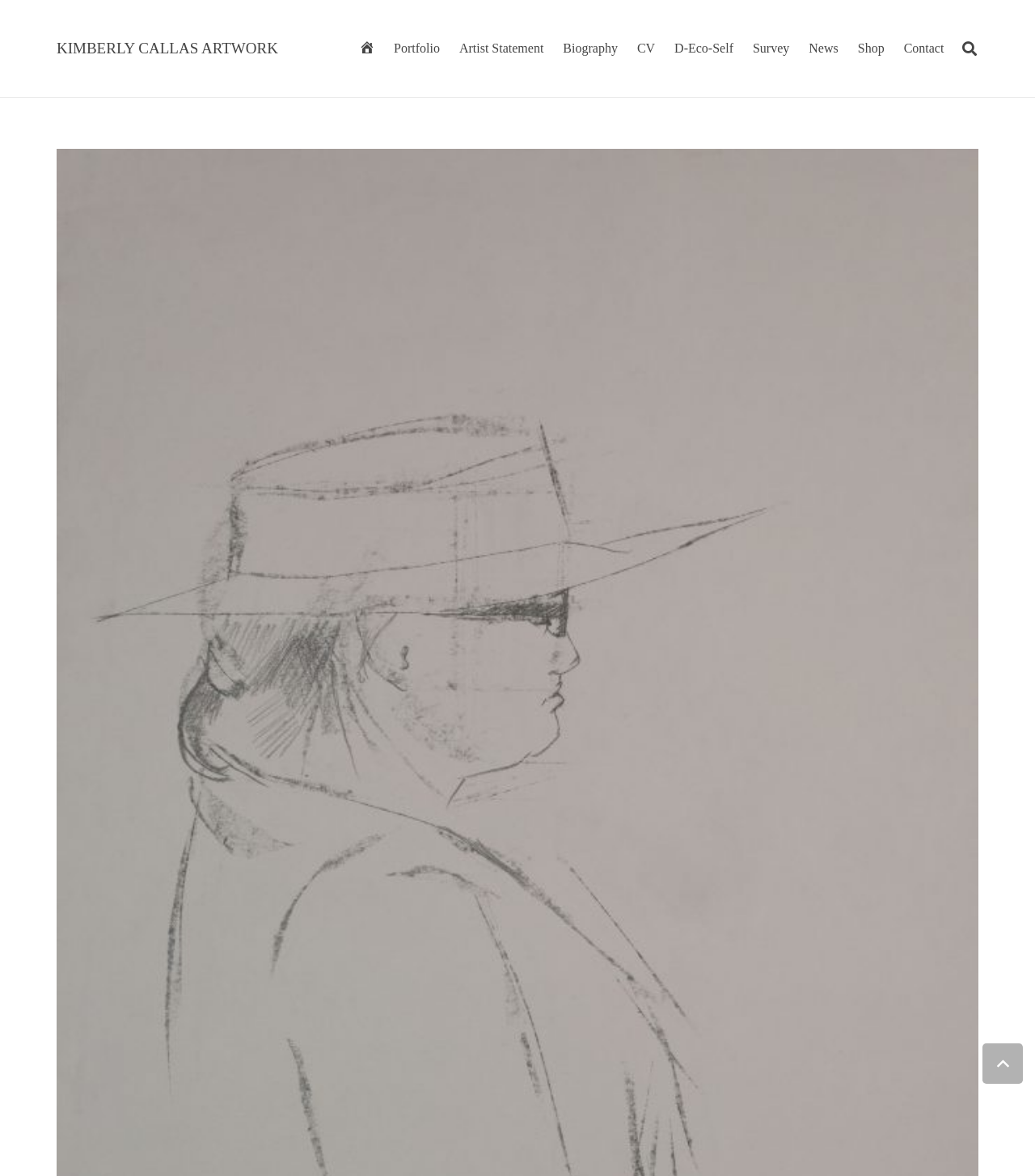Please determine the bounding box coordinates of the element to click on in order to accomplish the following task: "view artist statement". Ensure the coordinates are four float numbers ranging from 0 to 1, i.e., [left, top, right, bottom].

[0.434, 0.0, 0.535, 0.083]